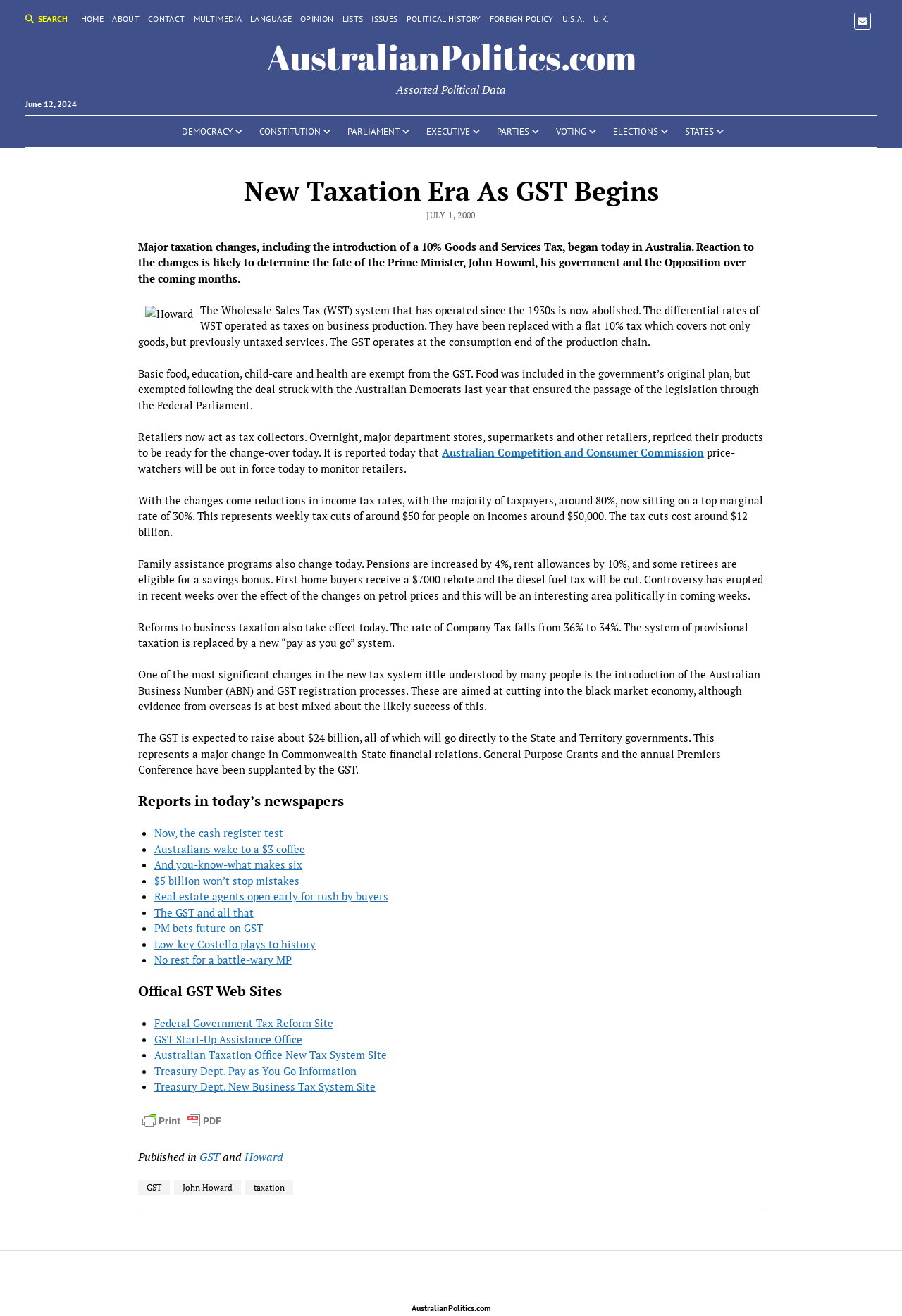What is the name of the Australian Prime Minister mentioned in the article?
Please answer the question with a single word or phrase, referencing the image.

John Howard